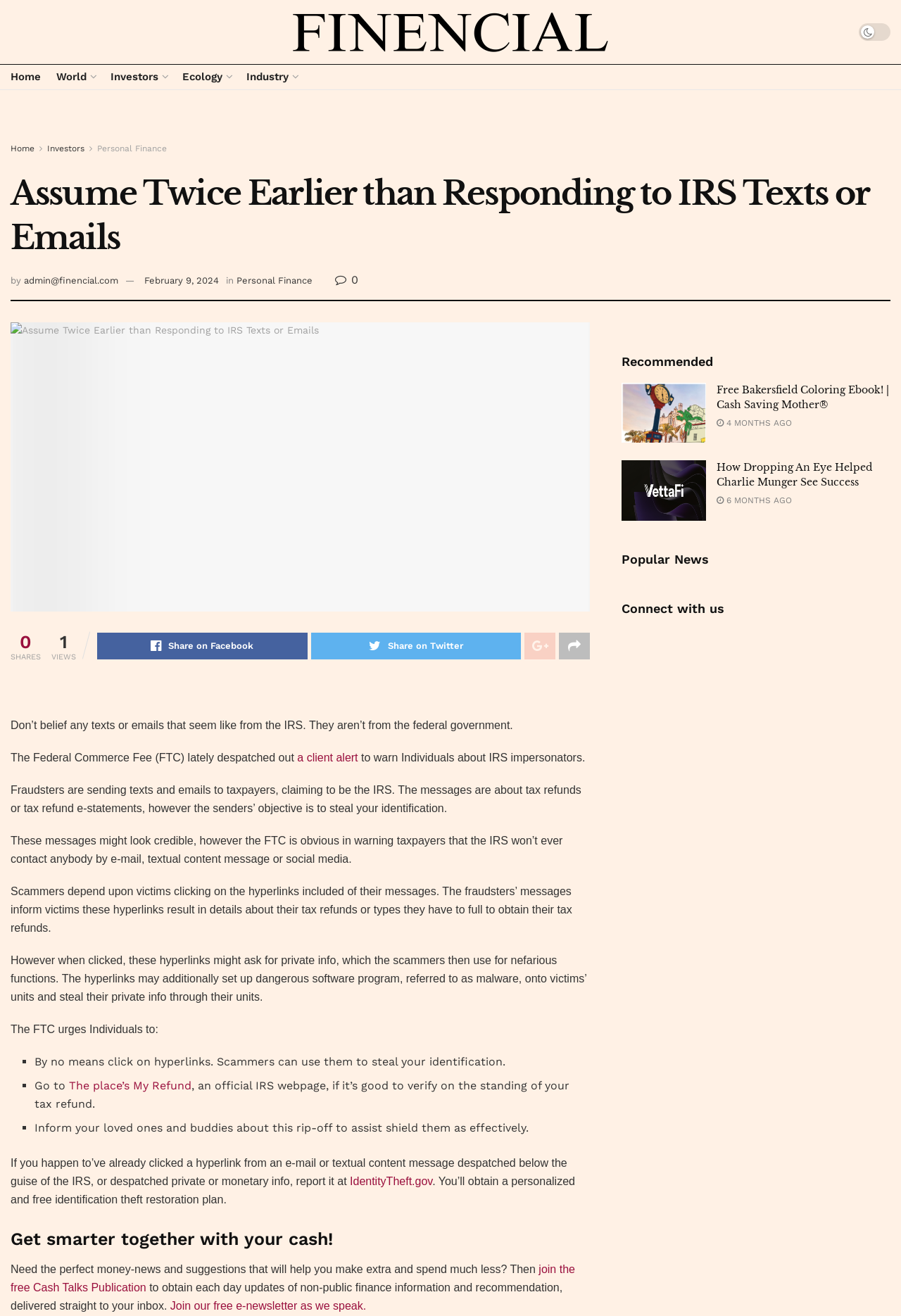Offer an extensive depiction of the webpage and its key elements.

The webpage is about a financial news article titled "Assume Twice Before Responding to IRS Texts or Emails" from Finencial. At the top, there is a navigation menu with links to "Home", "World", "Investors", "Ecology", and "Industry". Below the navigation menu, there is a heading with the article title, followed by a brief description of the article and the author's name.

The main content of the article is divided into several paragraphs, warning readers about IRS impersonators who send fake texts and emails to steal personal information. The article explains that the Federal Trade Commission (FTC) has issued a client alert to warn individuals about these scams. It advises readers not to click on links from unknown emails or texts, as they may install malware or steal personal information.

The article also provides tips on how to protect oneself from these scams, including not clicking on links, visiting the official IRS webpage to check on tax refund status, and reporting any incidents to IdentityTheft.gov. Additionally, there is a section promoting a free newsletter, "Cash Talks Publication", which provides daily updates on personal finance news and advice.

On the right side of the page, there is a section titled "Recommended" with two article previews, including "Free Bakersfield Coloring Book! | Cash Saving Mother" and "How Dropping An Eye Helped Charlie Munger See Success". Each preview includes a link to the full article and an image. Below the recommended section, there are headings for "Popular News" and "Connect with us", with a link to connect with the website.

At the bottom of the page, there are social media sharing links, including Facebook, Twitter, and others. The page also displays the number of shares and views of the article.